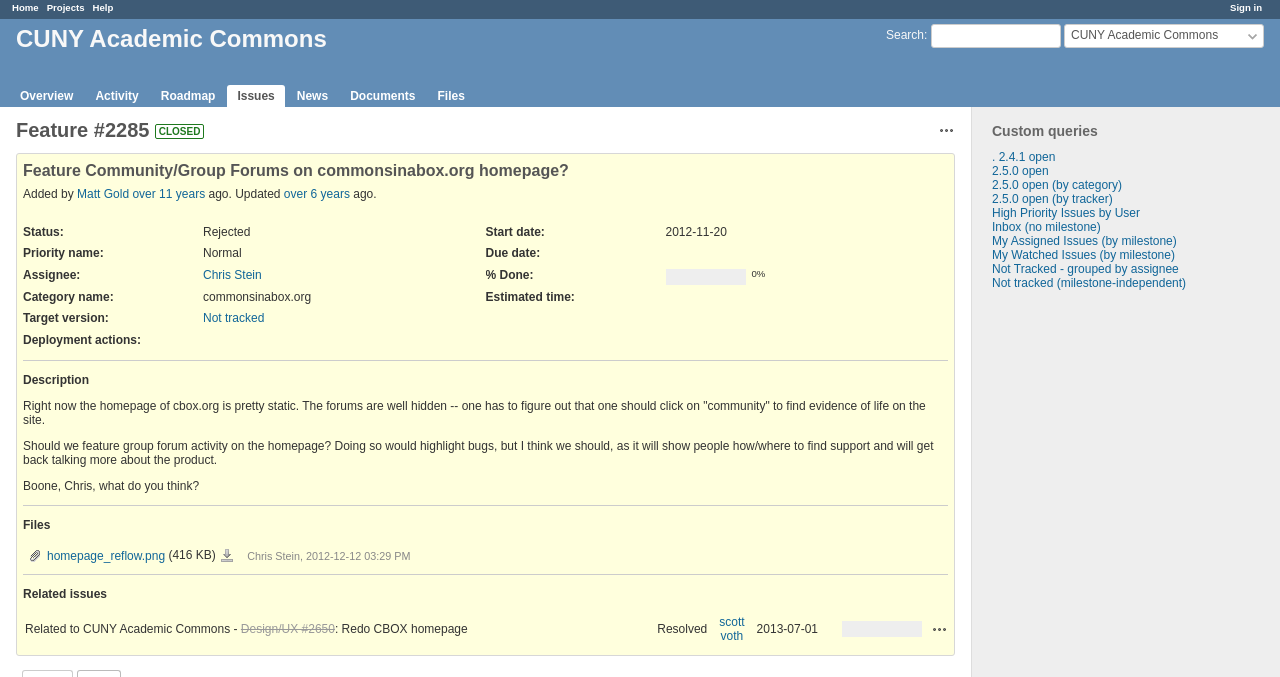Please determine the bounding box coordinates of the area that needs to be clicked to complete this task: 'View project overview'. The coordinates must be four float numbers between 0 and 1, formatted as [left, top, right, bottom].

[0.008, 0.125, 0.065, 0.158]